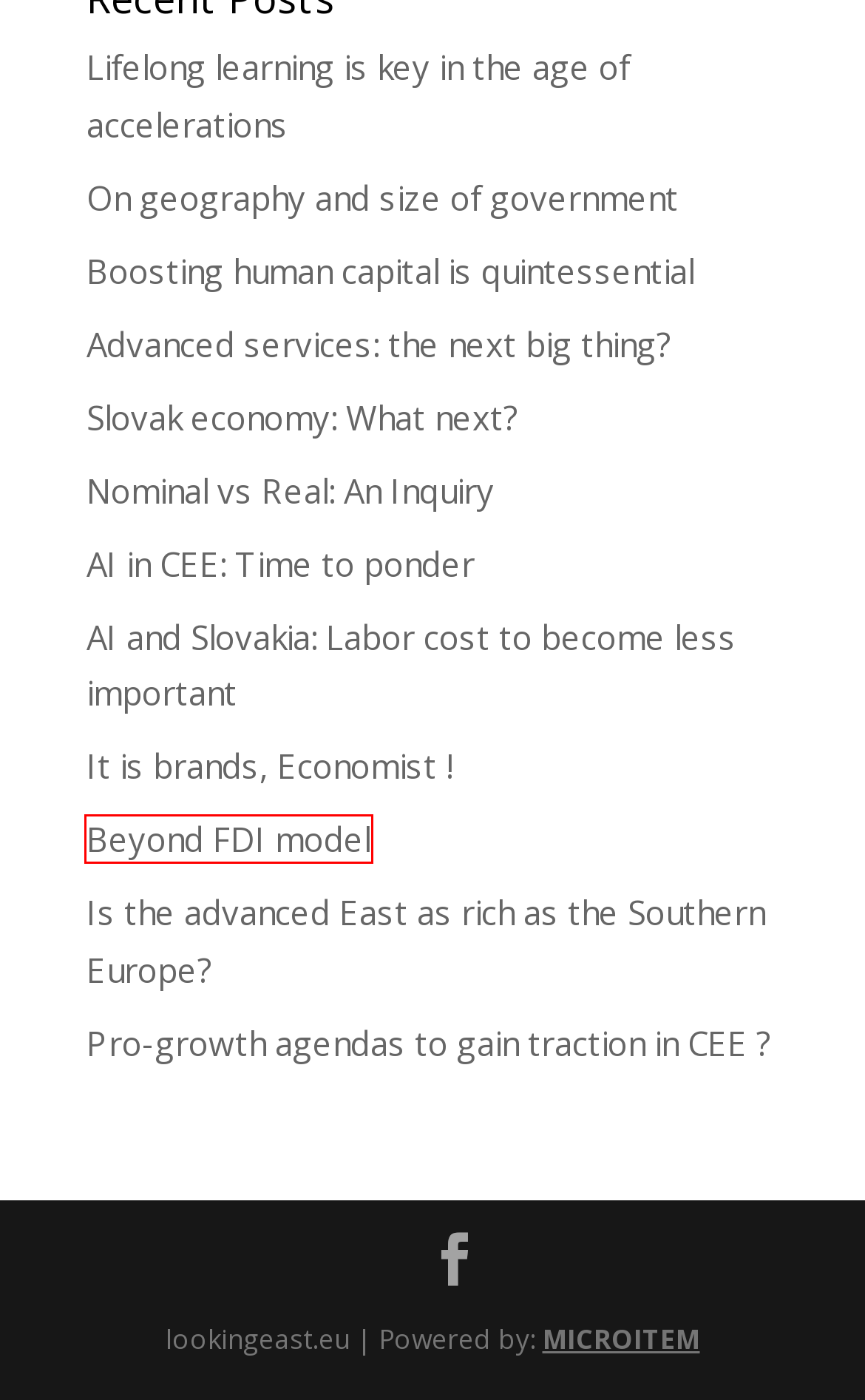You are presented with a screenshot of a webpage containing a red bounding box around a particular UI element. Select the best webpage description that matches the new webpage after clicking the element within the bounding box. Here are the candidates:
A. Beyond FDI model | LookingEast.eu
B. AI in CEE: Time to ponder | LookingEast.eu
C. Lifelong learning is key in the age of accelerations | LookingEast.eu
D. Úvod - MICROITEM LLC
E. Pro-growth agendas to gain traction in CEE ? | LookingEast.eu
F. Is the advanced East as rich as the Southern Europe? | LookingEast.eu
G. Boosting human capital is quintessential | LookingEast.eu
H. Nominal vs Real: An Inquiry | LookingEast.eu

A